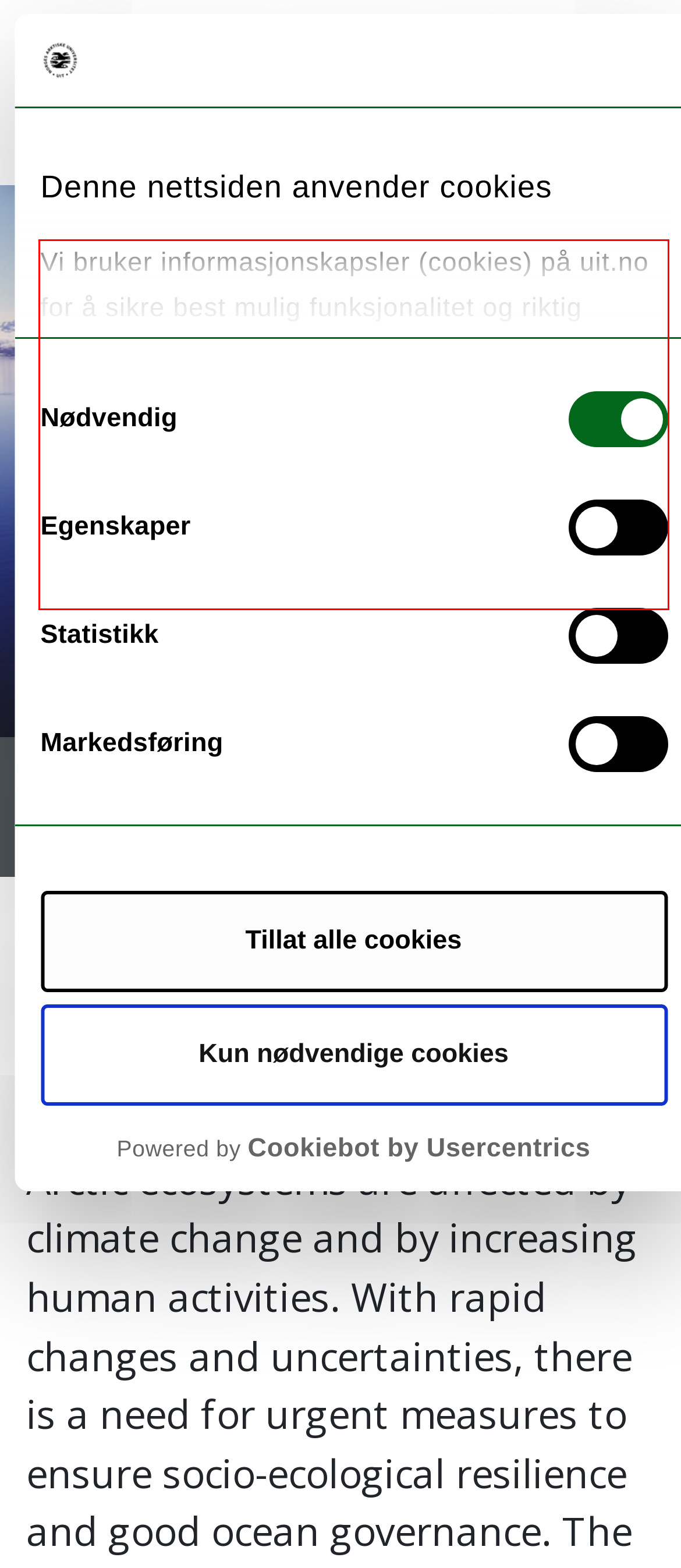Extract and provide the text found inside the red rectangle in the screenshot of the webpage.

Vi bruker informasjonskapsler (cookies) på uit.no for å sikre best mulig funksjonalitet og riktig visning av nettsidene. Dette inkluderer cookies for statistikk, bevaring av innstillinger og innsamling av informasjon for markedsføringsformål. Vi benytter både førsteparts- og tredjeparts-cookies. Les mer om de ulike informasjonskapslene nedenfor.